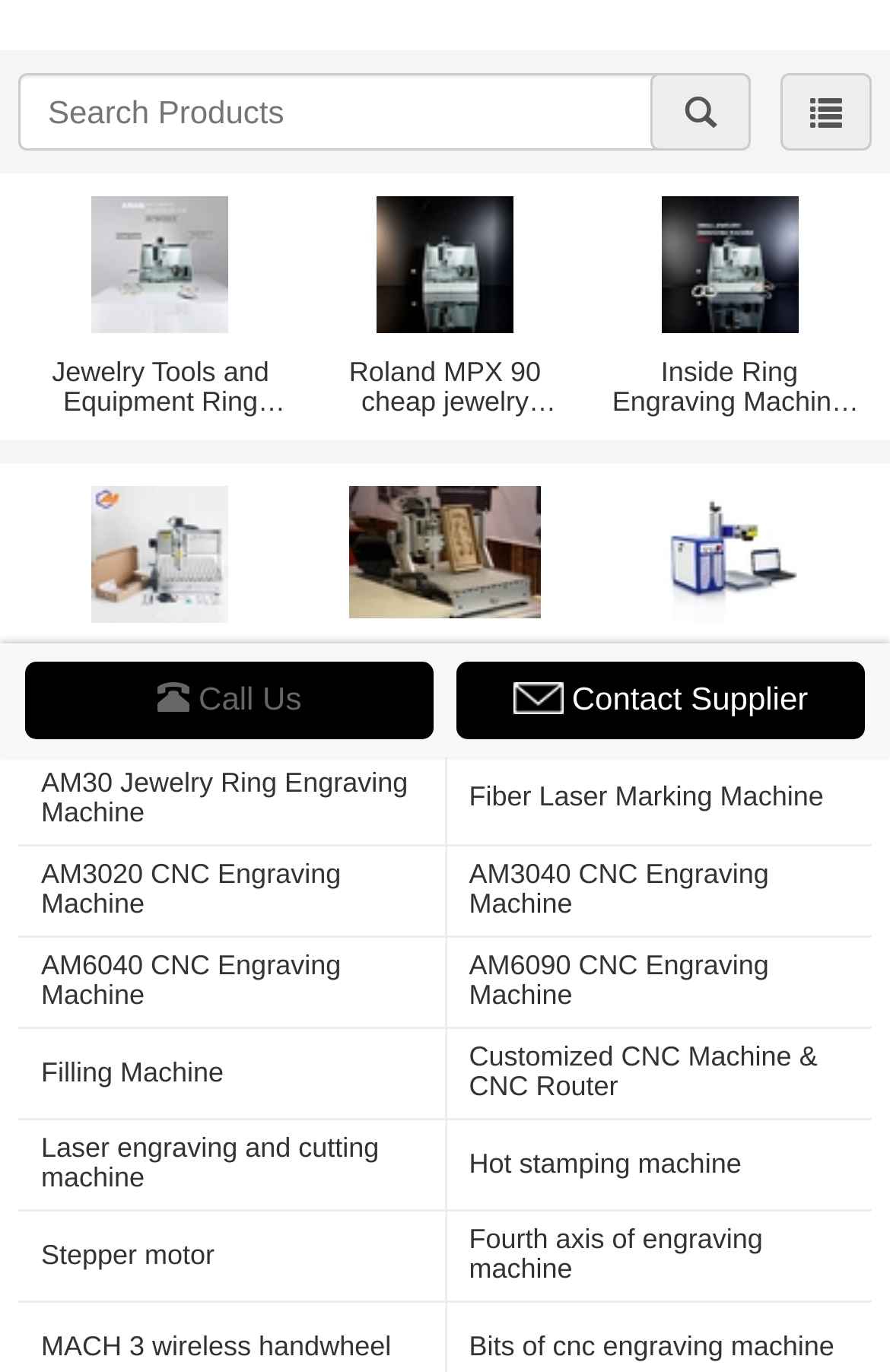Determine the bounding box for the UI element that matches this description: "Hot stamping machine".

[0.527, 0.838, 0.954, 0.86]